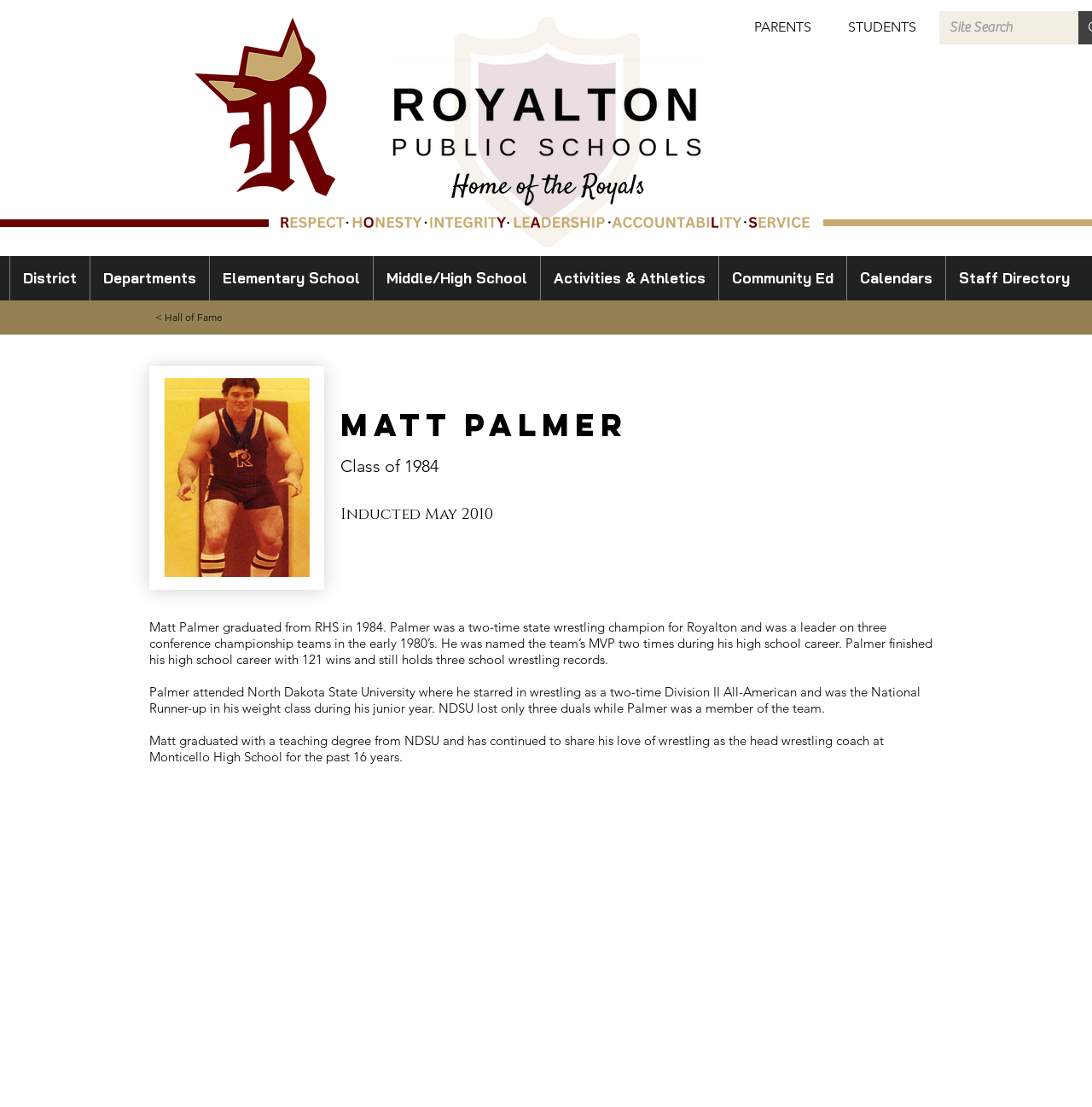Please give a short response to the question using one word or a phrase:
What is the name of the high school Matt Palmer graduated from?

RHS